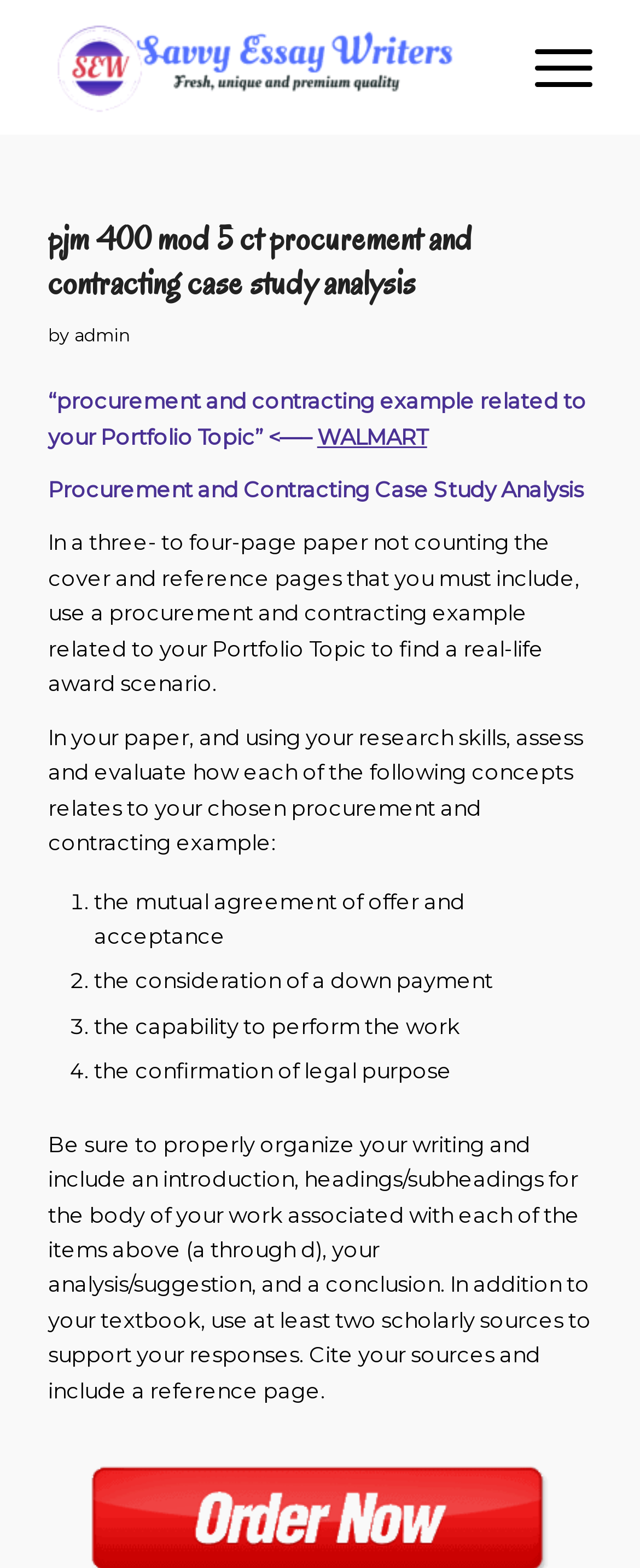What is the topic of the case study analysis?
Refer to the image and give a detailed response to the question.

The topic of the case study analysis can be found in the heading of the webpage, which says 'pjm 400 mod 5 ct procurement and contracting case study analysis'. Additionally, the text below the heading mentions 'Procurement and Contracting Case Study Analysis'.